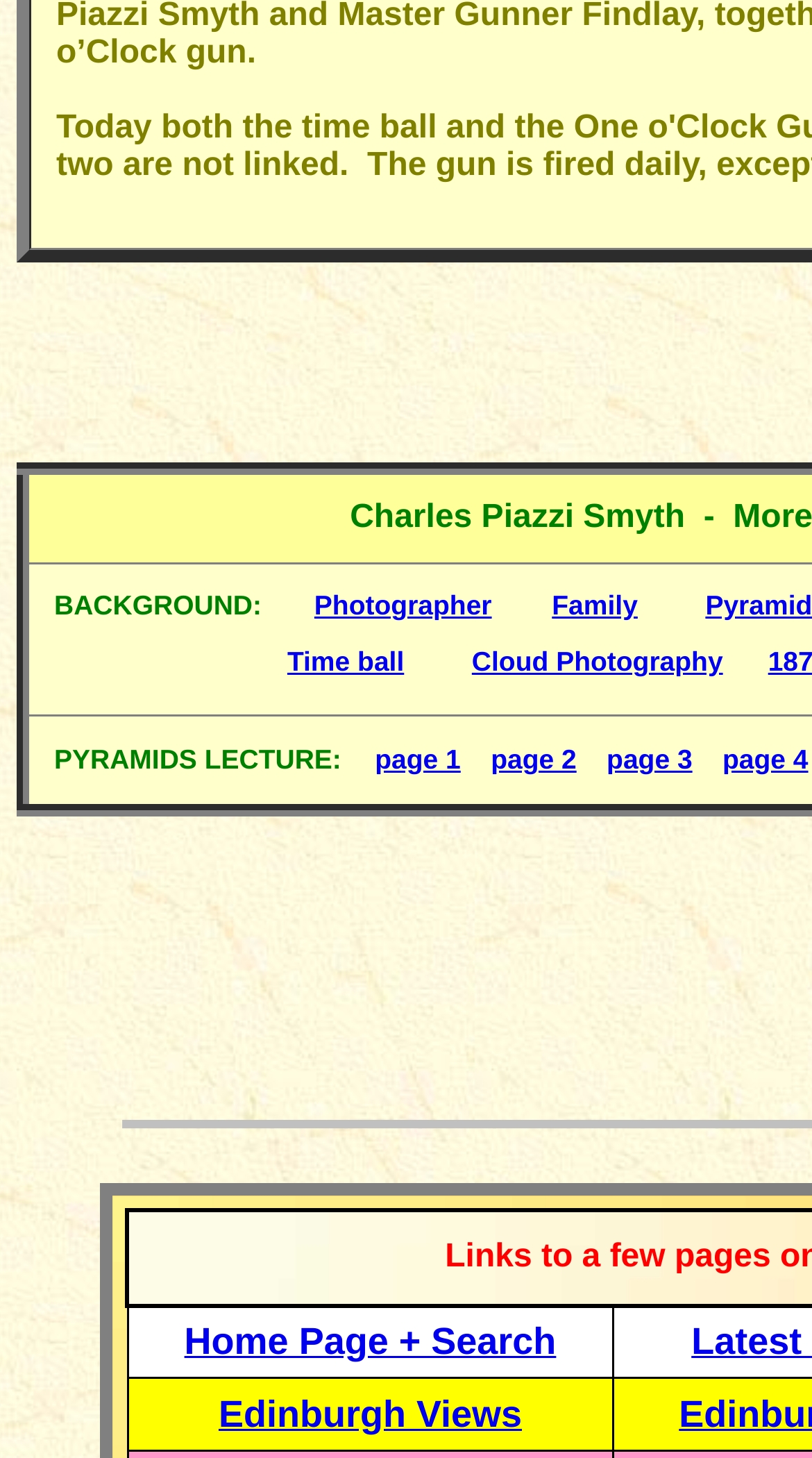Using the format (top-left x, top-left y, bottom-right x, bottom-right y), provide the bounding box coordinates for the described UI element. All values should be floating point numbers between 0 and 1: Family

[0.68, 0.404, 0.785, 0.426]